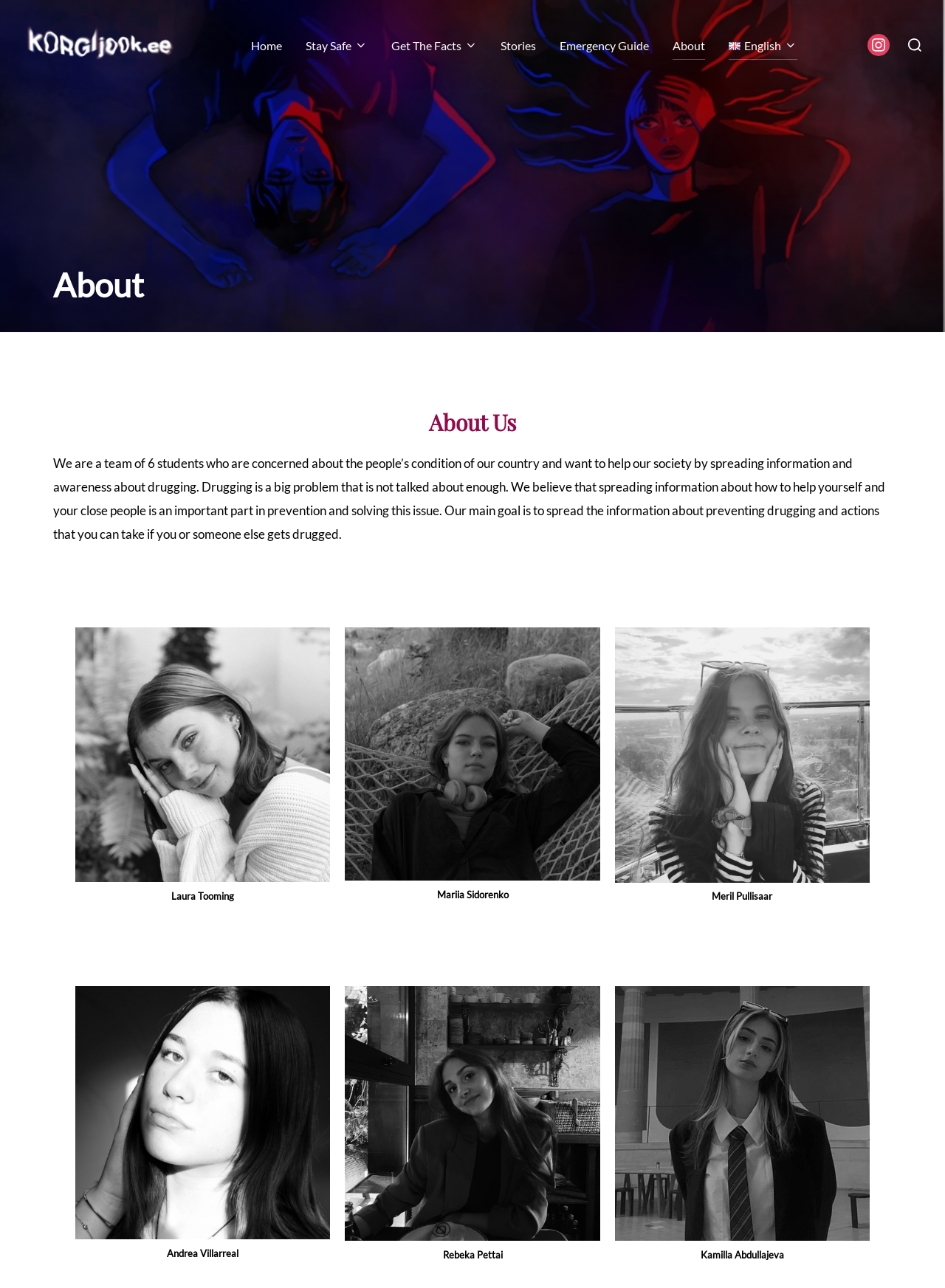Please use the details from the image to answer the following question comprehensively:
How many team members are introduced?

I counted the number of figures with captions that introduce team members, and there are 6 of them.